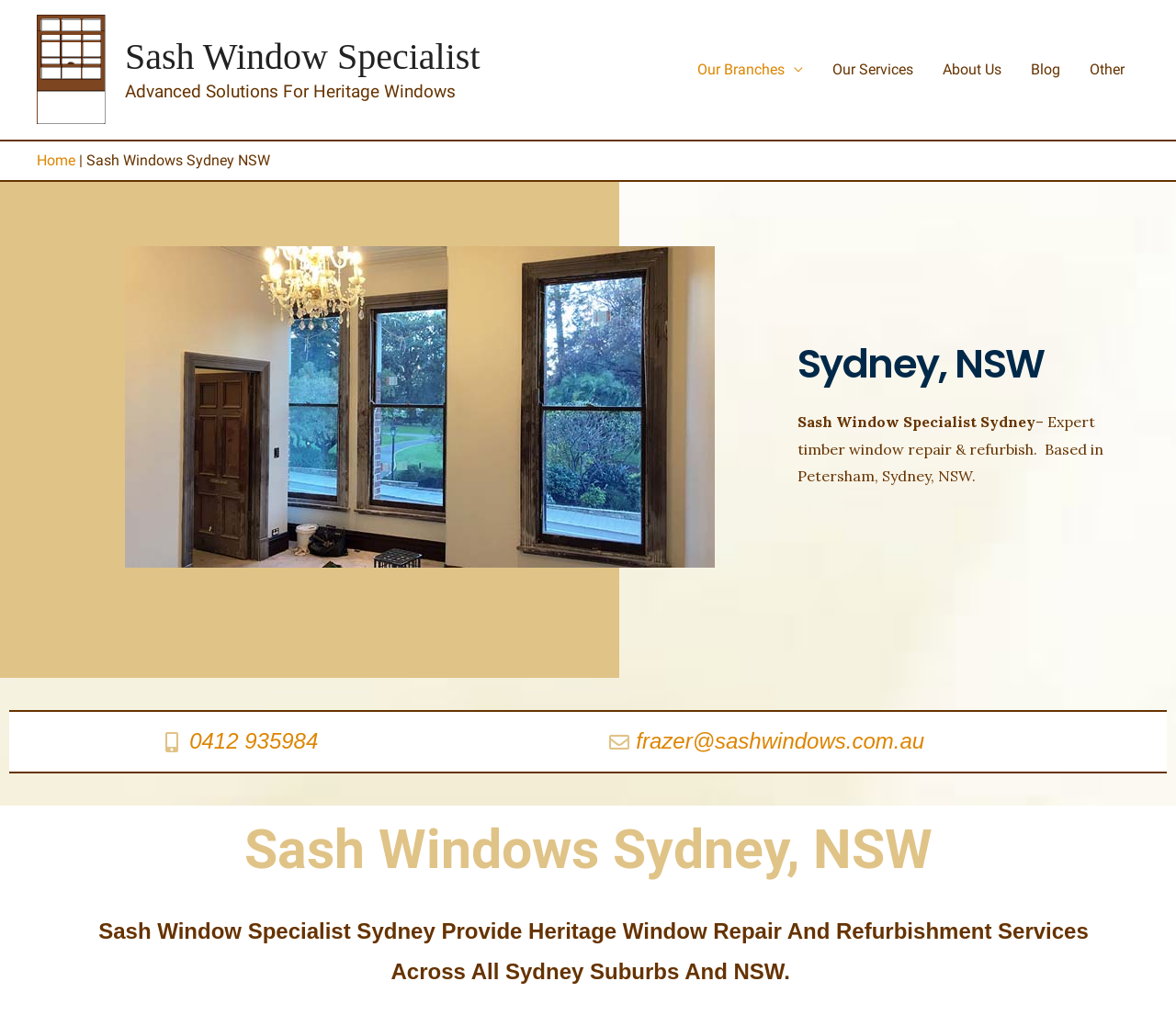Offer a detailed account of what is visible on the webpage.

The webpage is about a Sydney-based sash window specialist that provides heritage window restoration services. At the top left corner, there is a logo image with a corresponding link. Next to the logo, there is a link to "Sash Window Specialist" and a static text that reads "Advanced Solutions For Heritage Windows".

On the top right side, there is a site navigation menu with five links: "Our Branches", "Our Services", "About Us", "Blog", and "Other". Below the navigation menu, there is a breadcrumbs navigation with a link to "Home" and a static text that reads "Sash Windows Sydney NSW".

The main content of the webpage is divided into two sections. The top section features a carousel with a horizontal scrolling feature, containing an image of soundproofing windows. Below the carousel, there is a heading that reads "Sydney, NSW" and a static text that describes the sash window specialist's services.

The bottom section of the webpage contains contact information, including a phone number and an email address. There is also a heading that reads "Sash Windows Sydney, NSW" and a static text that summarizes the services provided by the sash window specialist across all Sydney suburbs and NSW.

Overall, the webpage is well-organized and easy to navigate, with clear headings and concise text that effectively communicates the services offered by the sash window specialist.